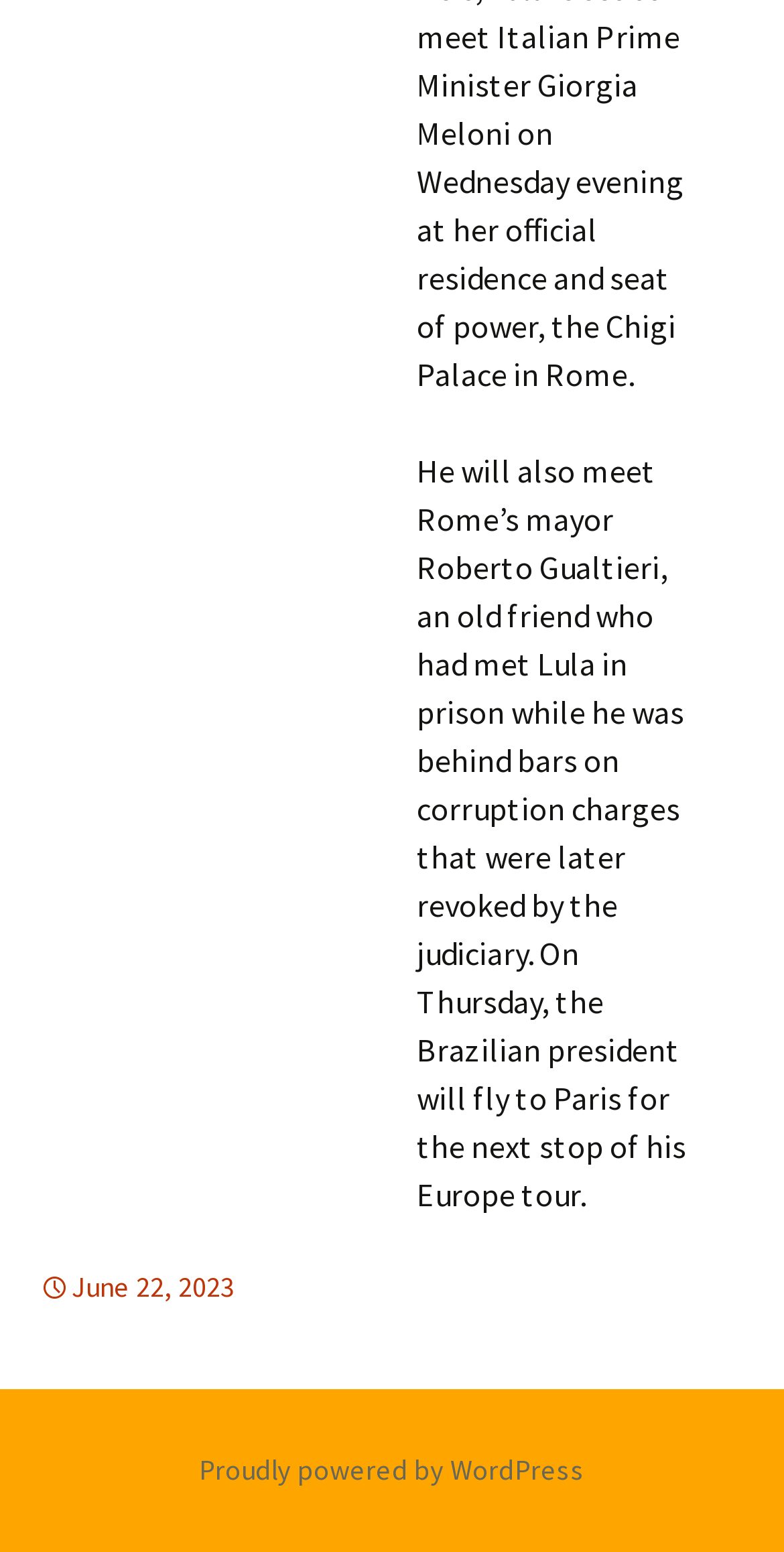What is the platform powering the webpage?
Please provide a detailed and thorough answer to the question.

The link element with ID 23 contains the text 'Proudly powered by WordPress', which indicates the platform powering the webpage.